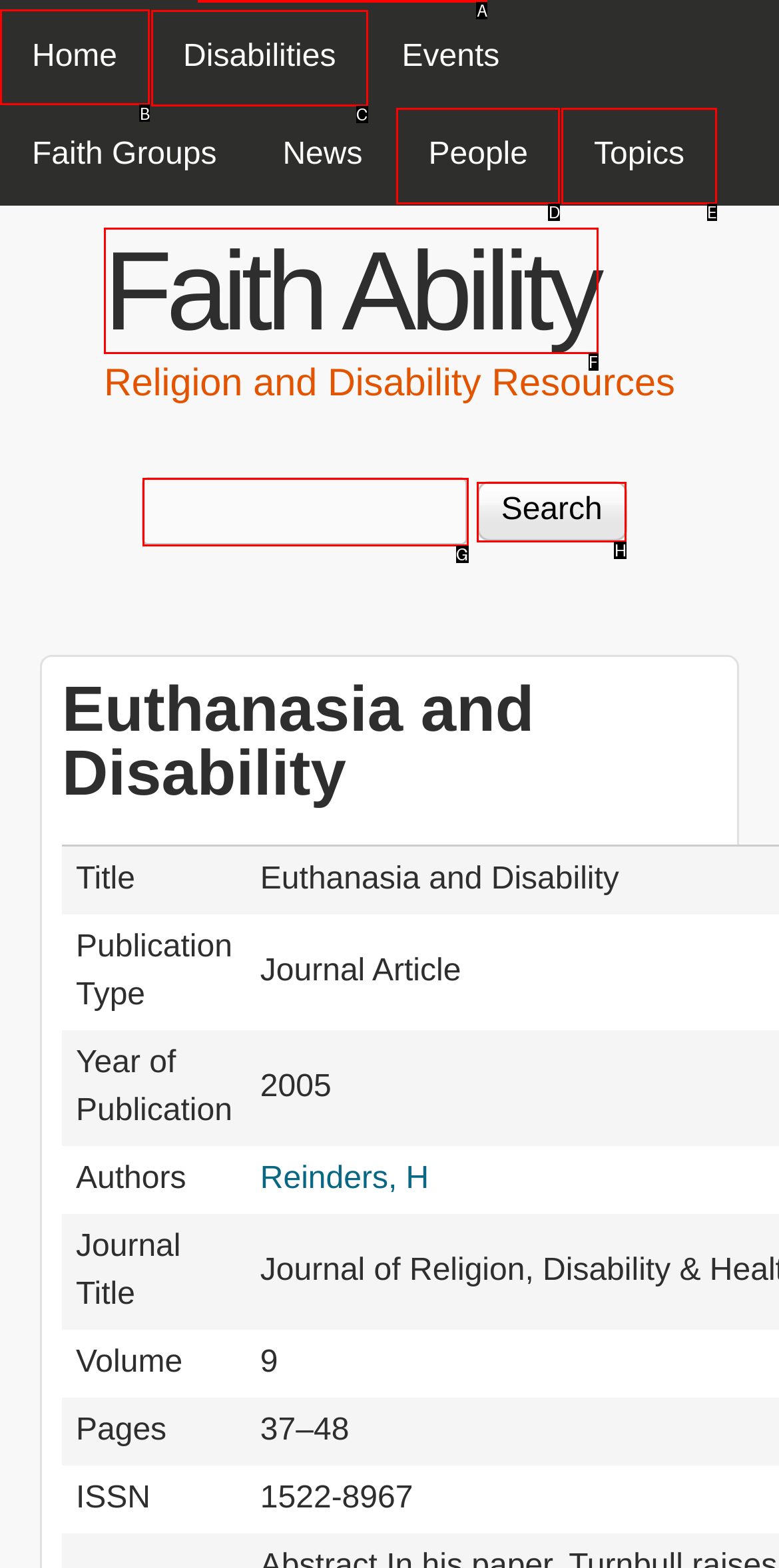To complete the instruction: Go to the Home page, which HTML element should be clicked?
Respond with the option's letter from the provided choices.

B